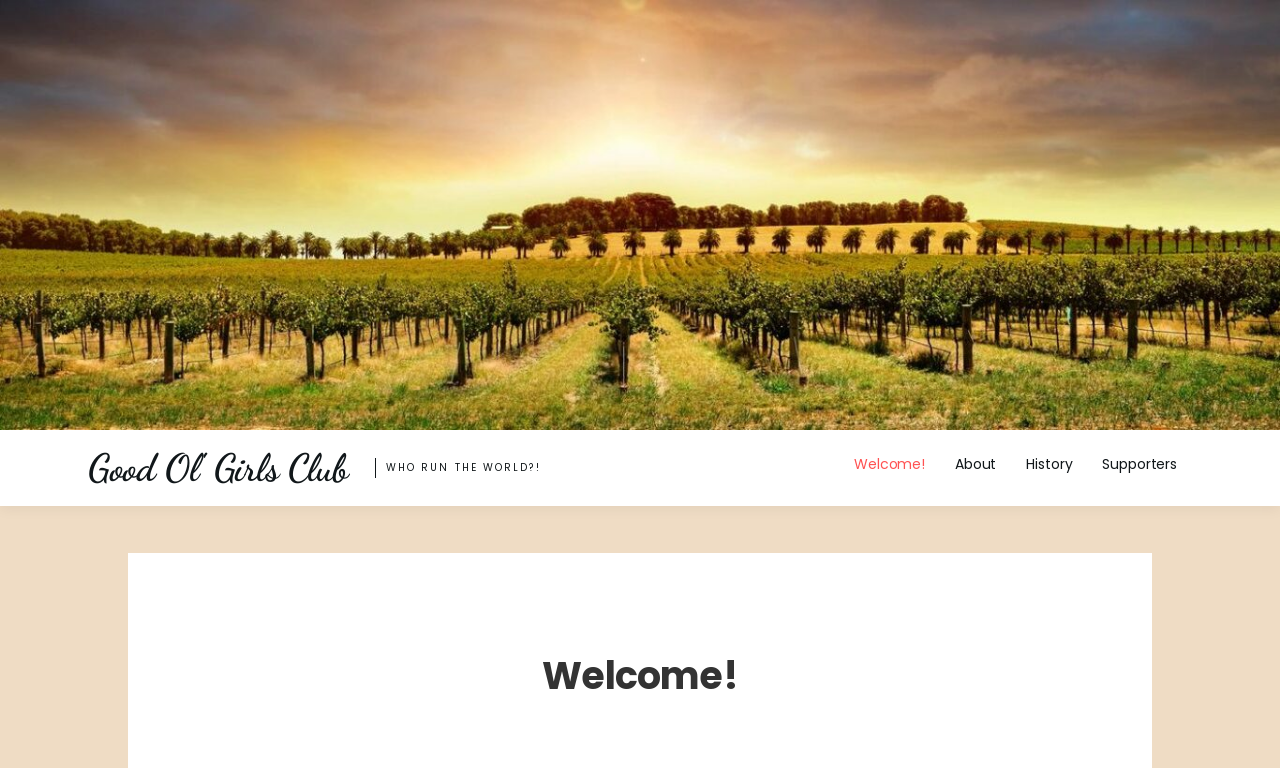Give a one-word or one-phrase response to the question:
What is the name of the club?

Good Ol' Girls Club